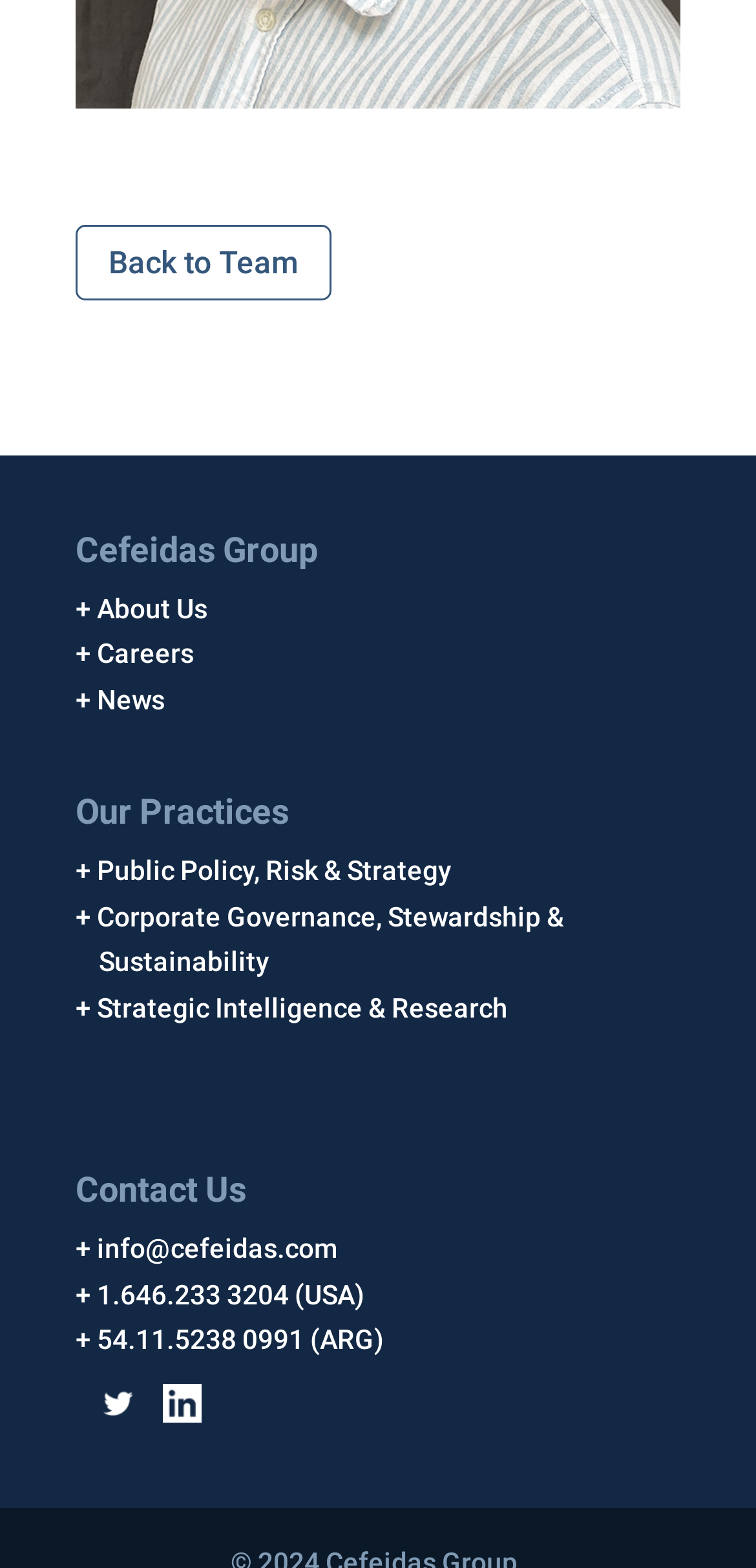Give a succinct answer to this question in a single word or phrase: 
What is the first item in the navigation menu?

Back to Team